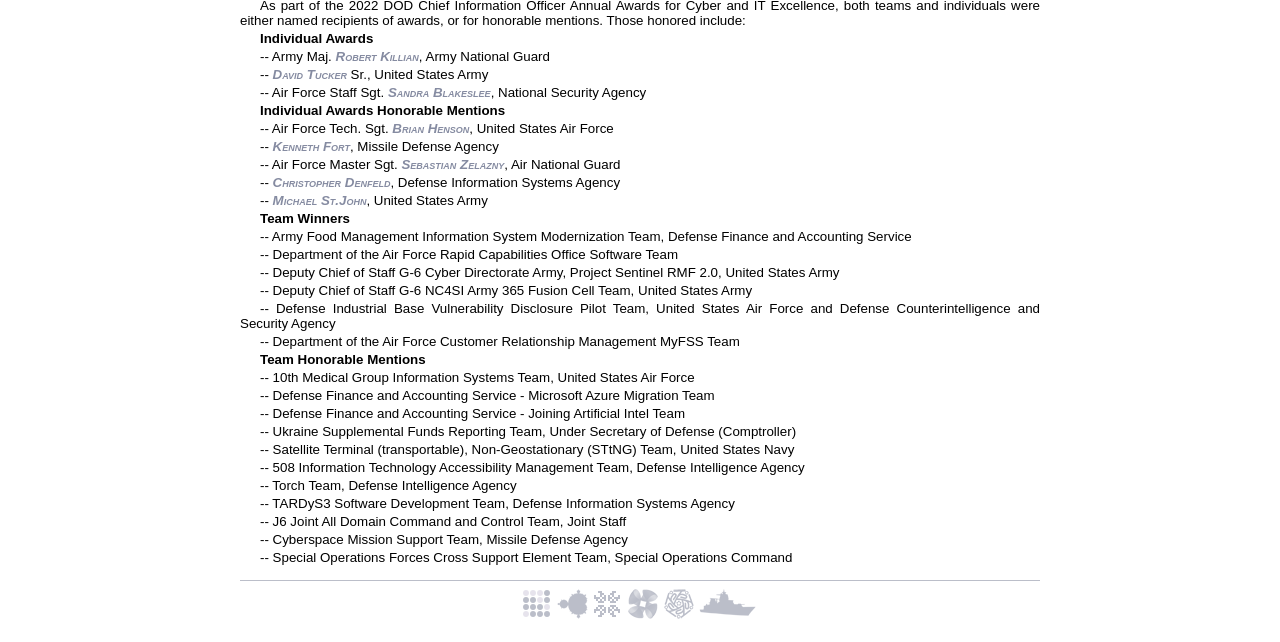Highlight the bounding box of the UI element that corresponds to this description: "Sebastian Zelazny".

[0.314, 0.245, 0.394, 0.268]